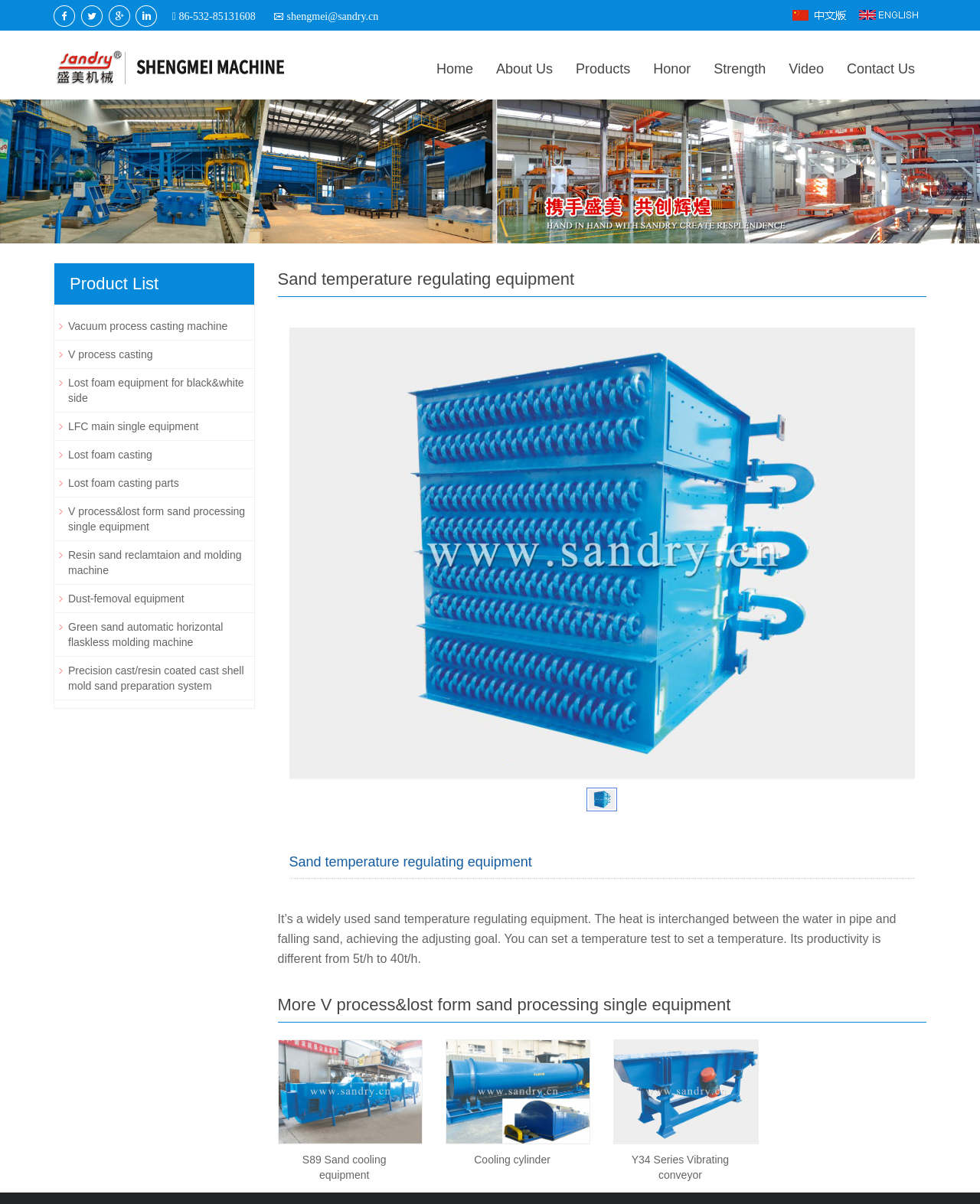Please reply to the following question using a single word or phrase: 
What is the type of equipment shown in the image?

Sand temperature regulating equipment